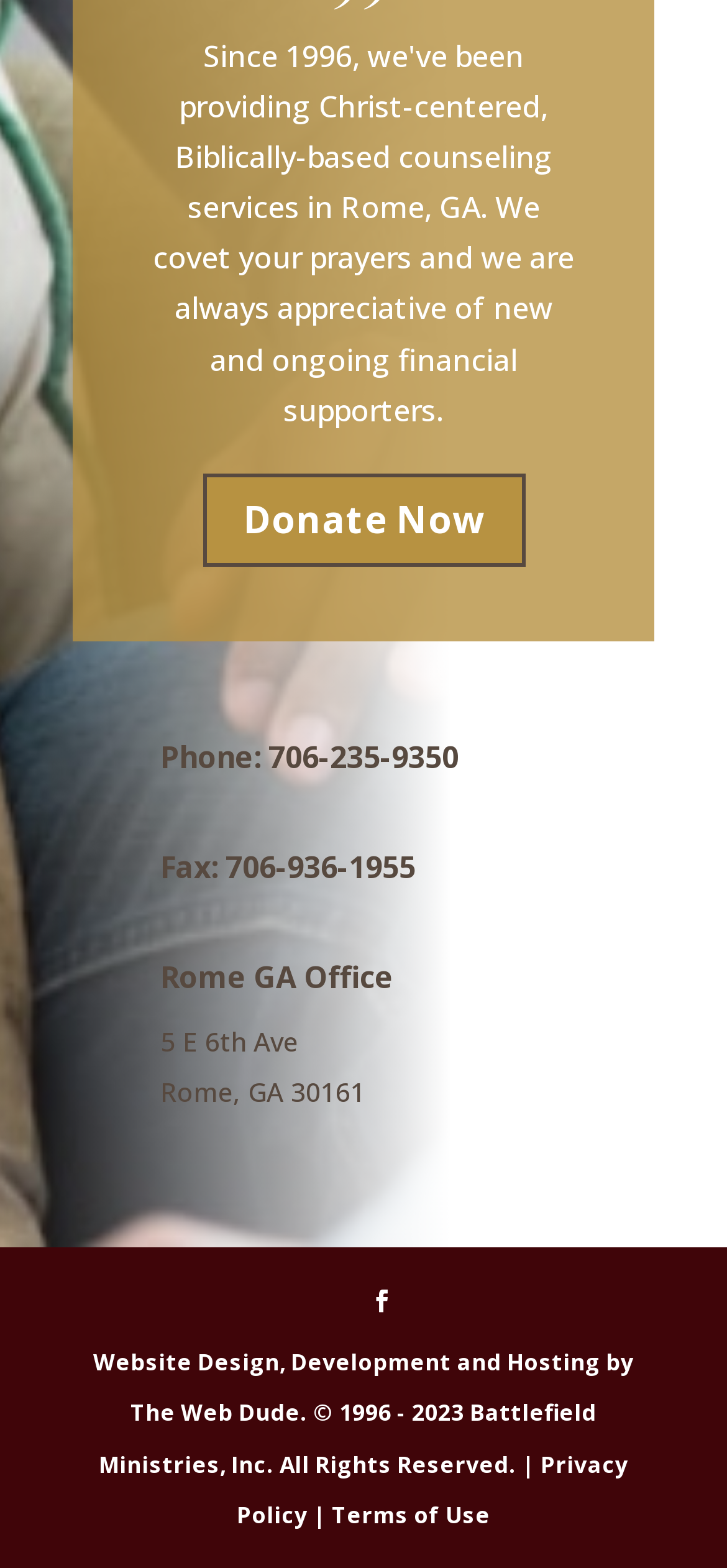Answer the question in one word or a short phrase:
What is the address of the Rome GA Office?

5 E 6th Ave, Rome, GA 30161